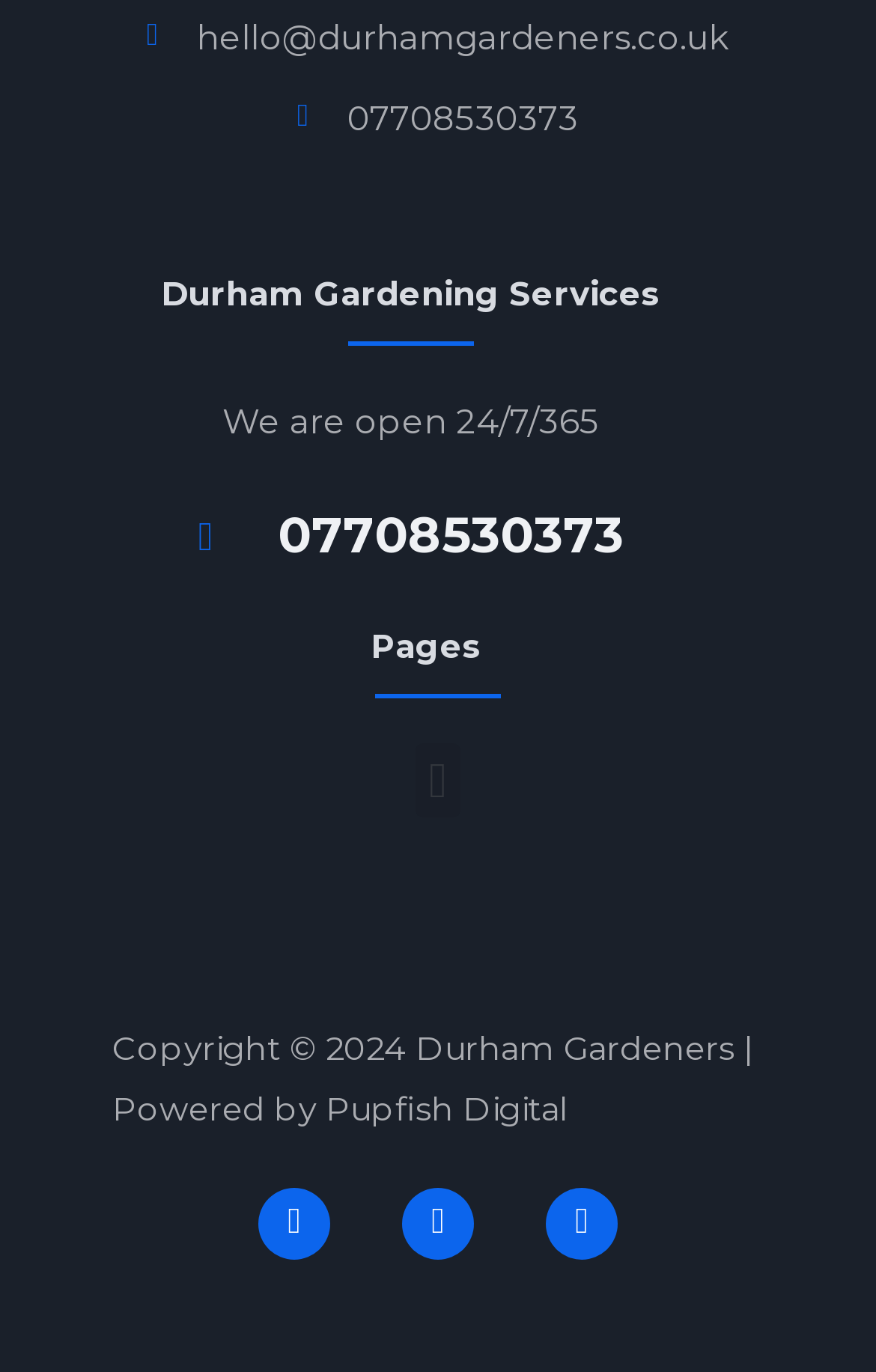Determine the coordinates of the bounding box for the clickable area needed to execute this instruction: "Contact via email".

[0.062, 0.005, 0.938, 0.05]